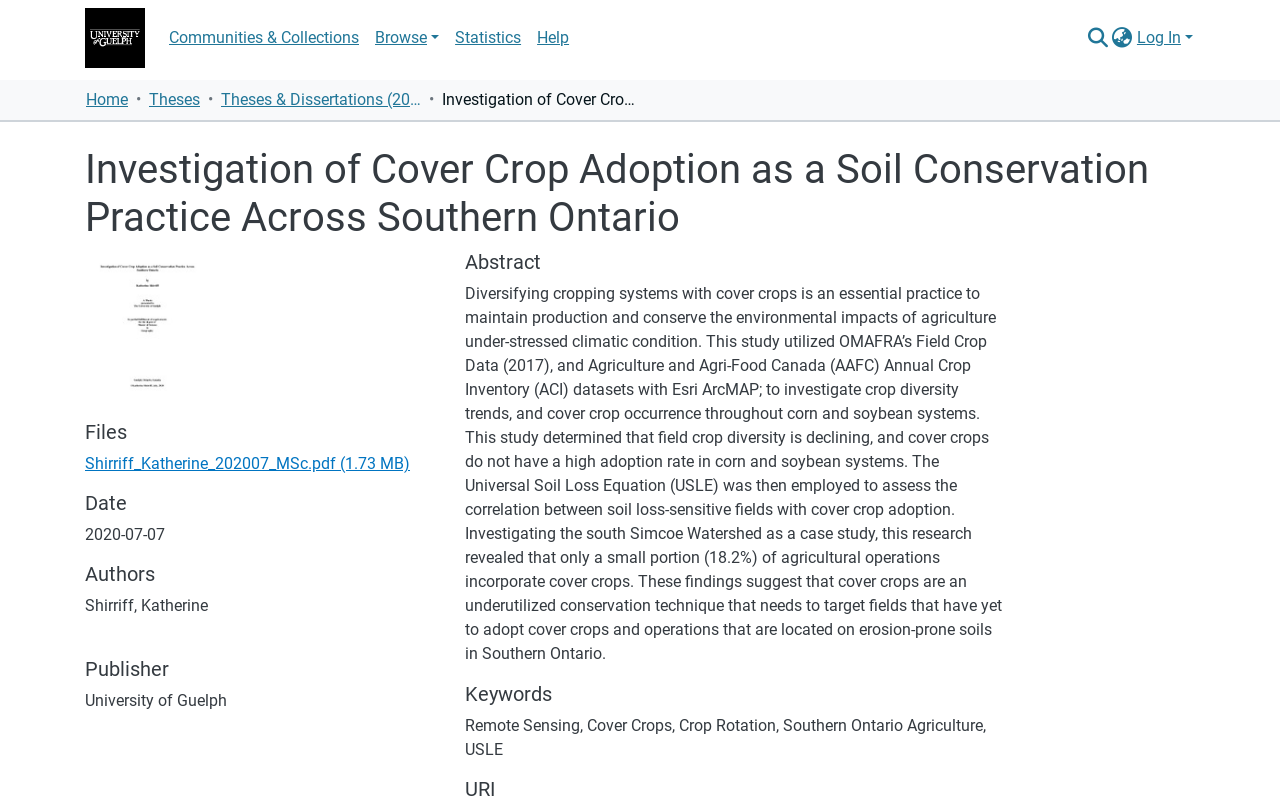What is the name of the university mentioned in the webpage? Refer to the image and provide a one-word or short phrase answer.

University of Guelph